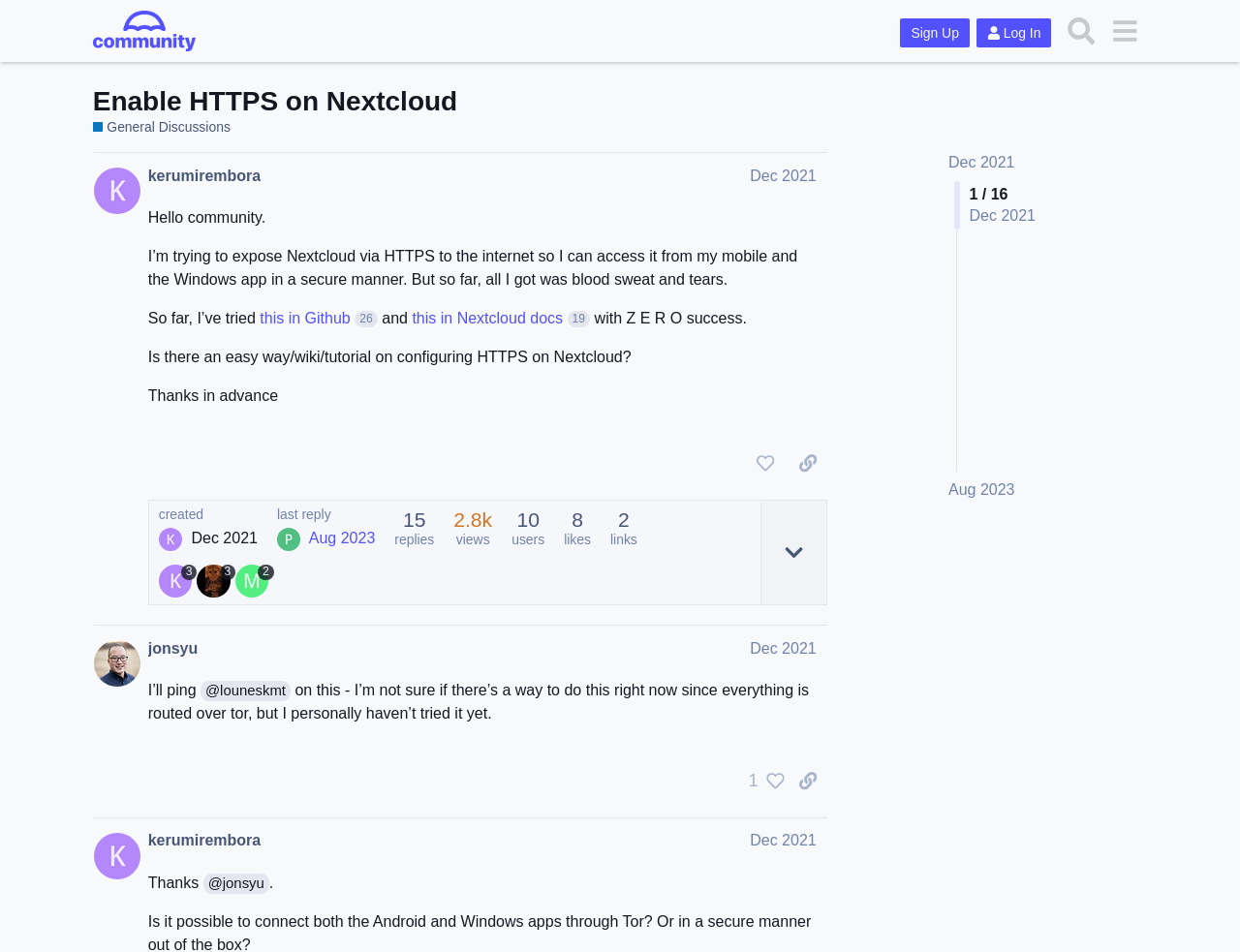Identify the bounding box coordinates for the element you need to click to achieve the following task: "Click on the 'Umbrel Community' link". Provide the bounding box coordinates as four float numbers between 0 and 1, in the form [left, top, right, bottom].

[0.075, 0.011, 0.158, 0.054]